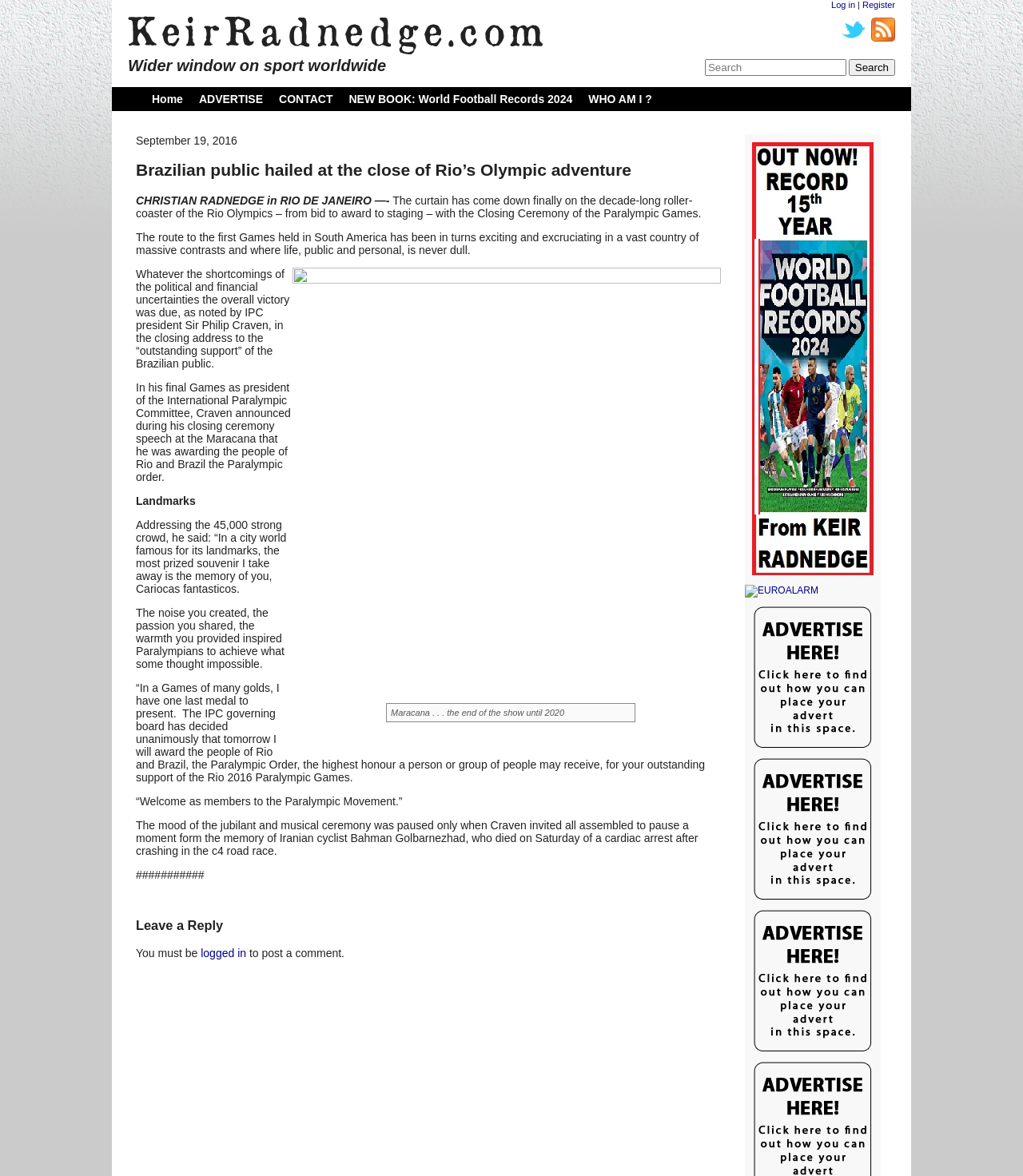Provide the bounding box coordinates of the UI element that matches the description: "title="EUROALARM"".

[0.728, 0.497, 0.861, 0.508]